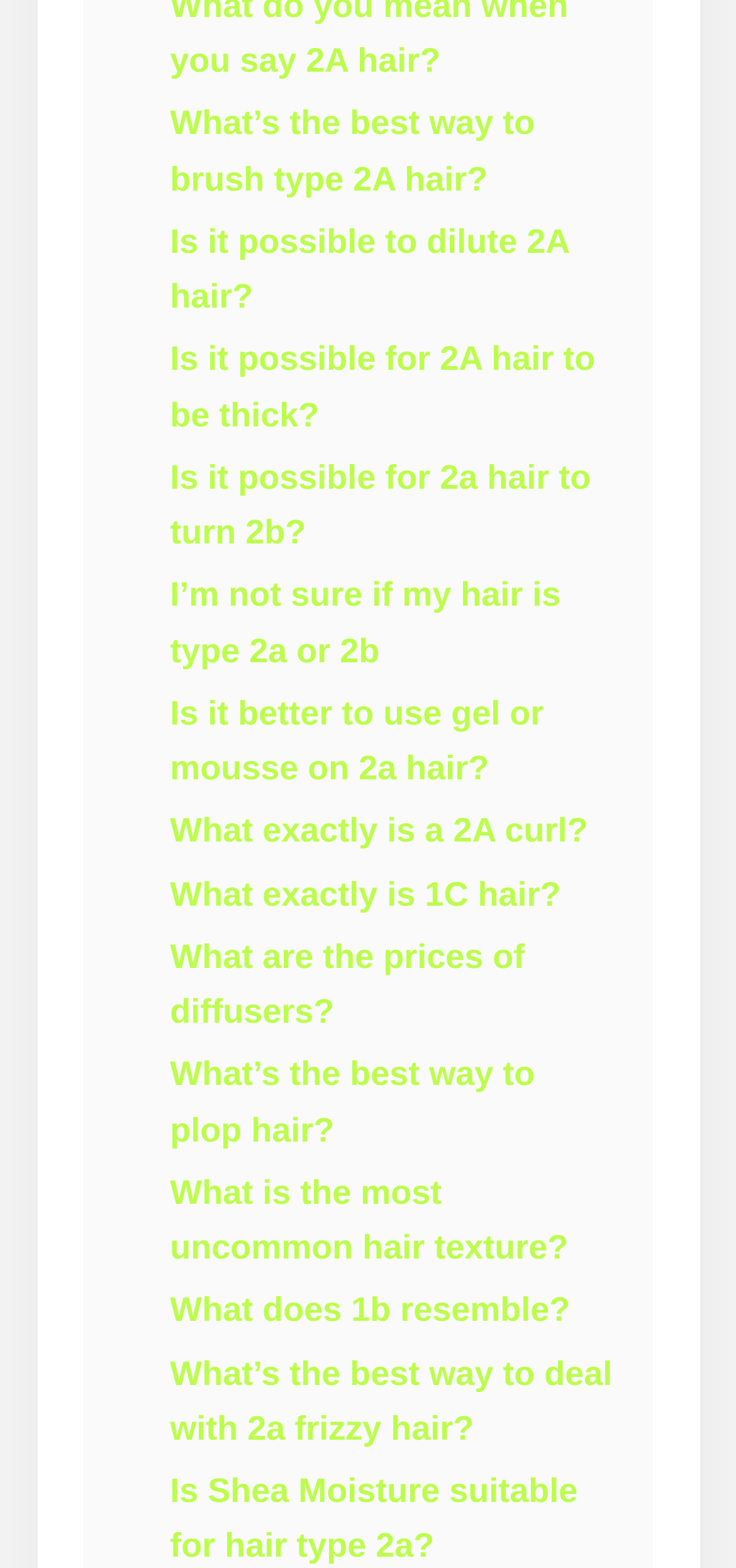Locate the bounding box coordinates of the item that should be clicked to fulfill the instruction: "Read 'Is it possible to dilute 2A hair?'".

[0.231, 0.142, 0.773, 0.201]